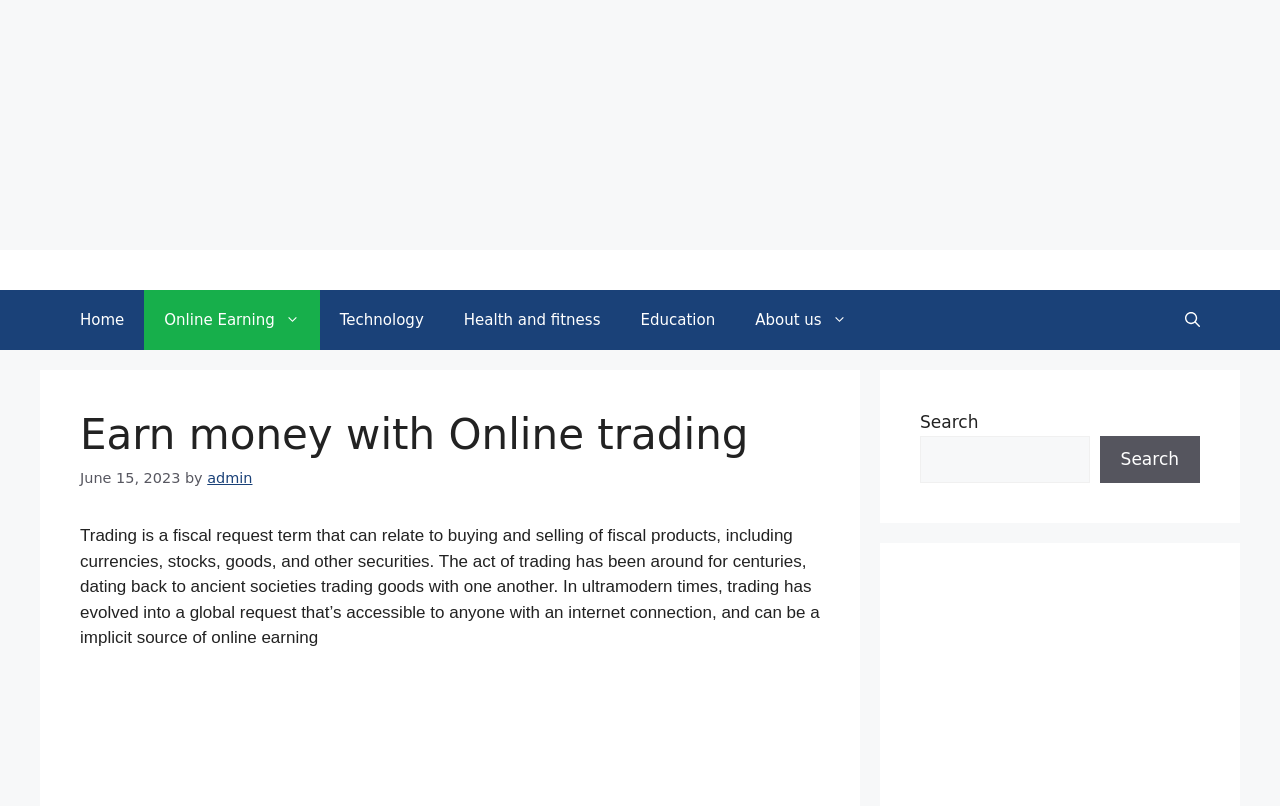Locate the UI element described by Technology in the provided webpage screenshot. Return the bounding box coordinates in the format (top-left x, top-left y, bottom-right x, bottom-right y), ensuring all values are between 0 and 1.

[0.25, 0.36, 0.347, 0.434]